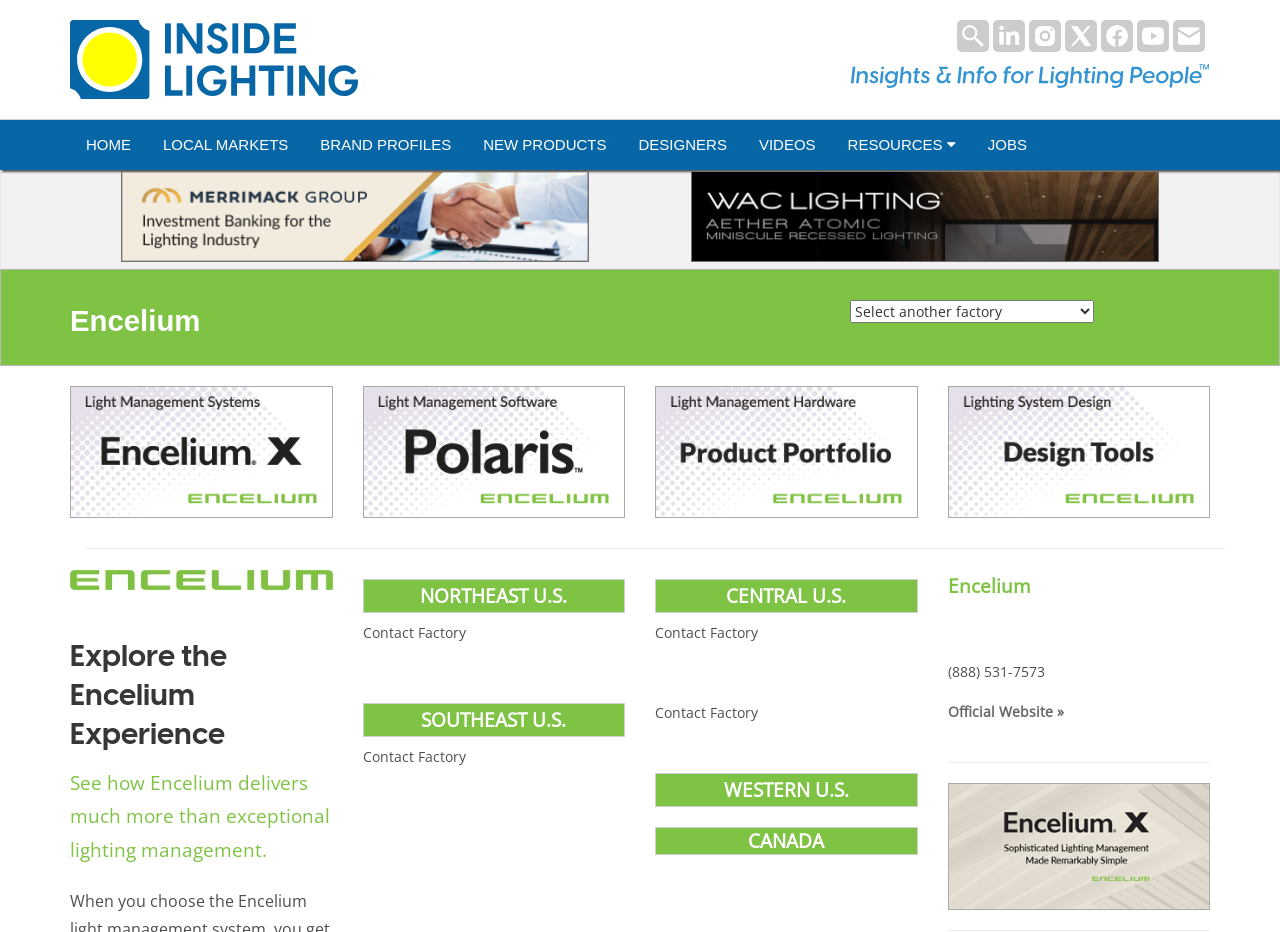Pinpoint the bounding box coordinates of the clickable area necessary to execute the following instruction: "Go to the official website". The coordinates should be given as four float numbers between 0 and 1, namely [left, top, right, bottom].

[0.74, 0.754, 0.831, 0.774]